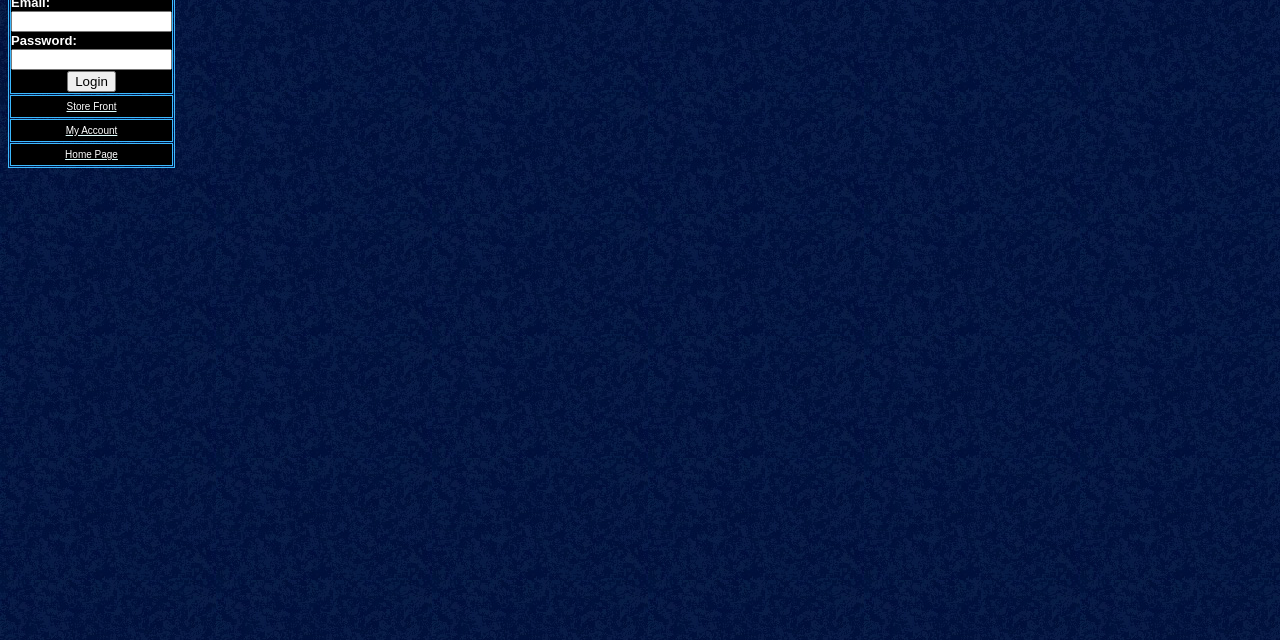Based on the provided description, "Home Page", find the bounding box of the corresponding UI element in the screenshot.

[0.051, 0.233, 0.092, 0.25]